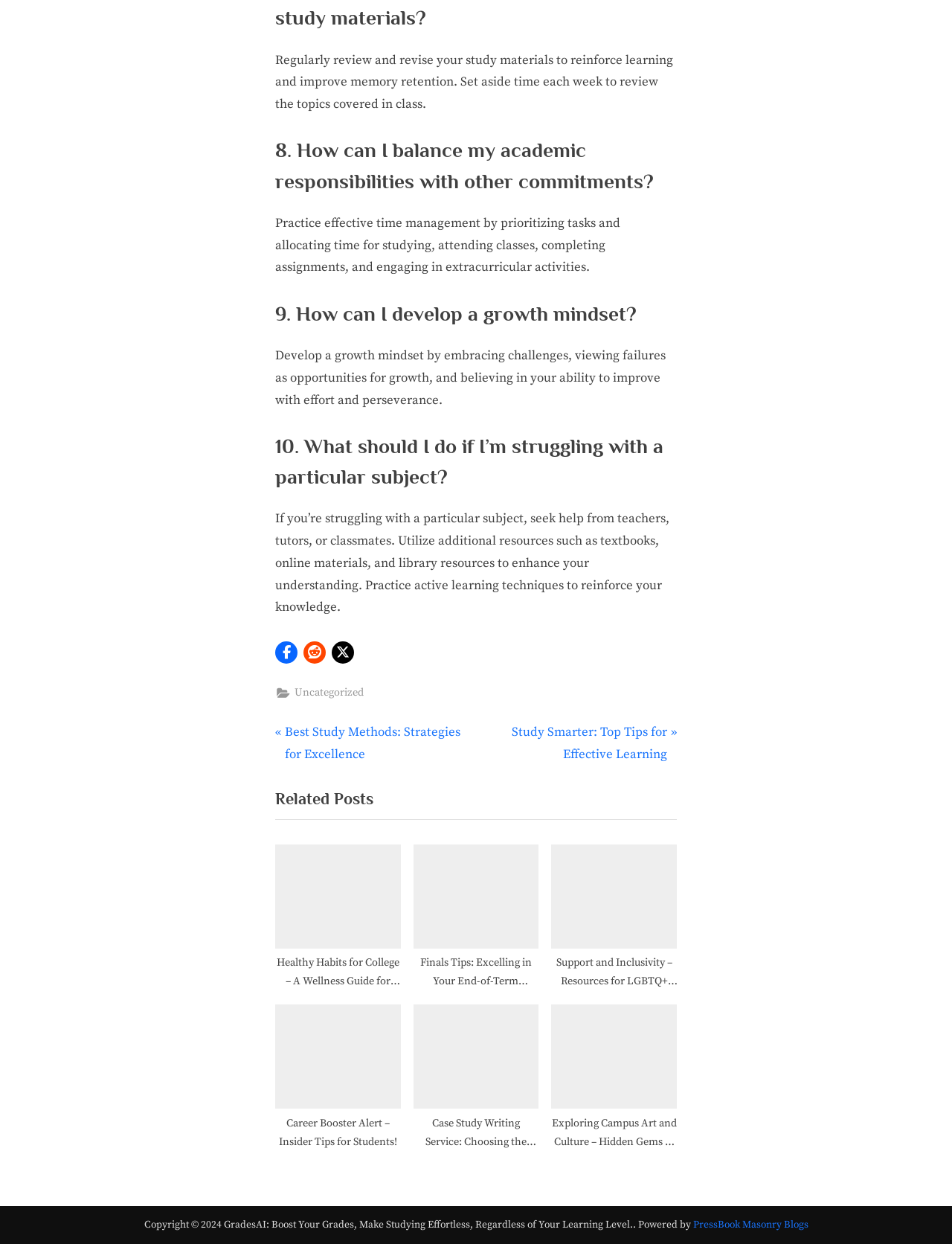Respond to the following question with a brief word or phrase:
What is the category of the related post 'Healthy Habits for College – A Wellness Guide for Students'?

Uncategorized